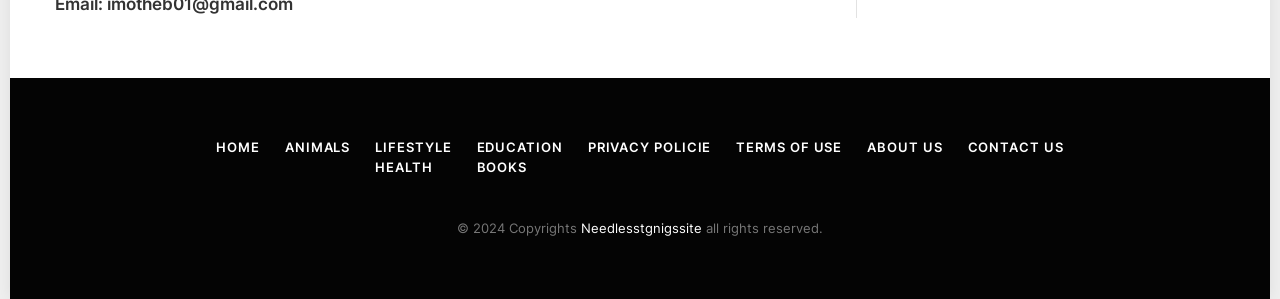Locate the bounding box coordinates of the segment that needs to be clicked to meet this instruction: "check health".

[0.293, 0.531, 0.338, 0.584]